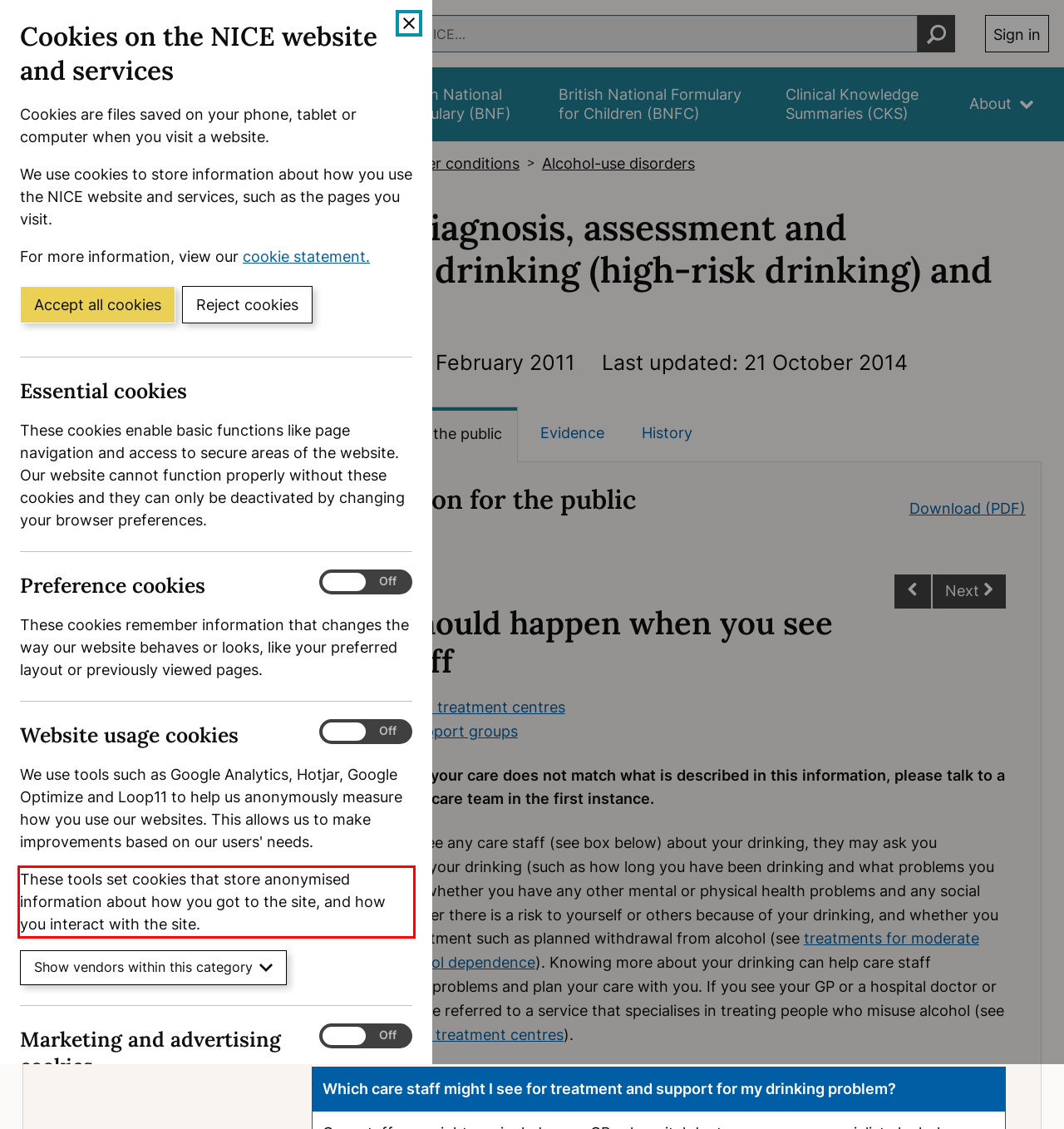Using the provided screenshot, read and generate the text content within the red-bordered area.

These tools set cookies that store anonymised information about how you got to the site, and how you interact with the site.